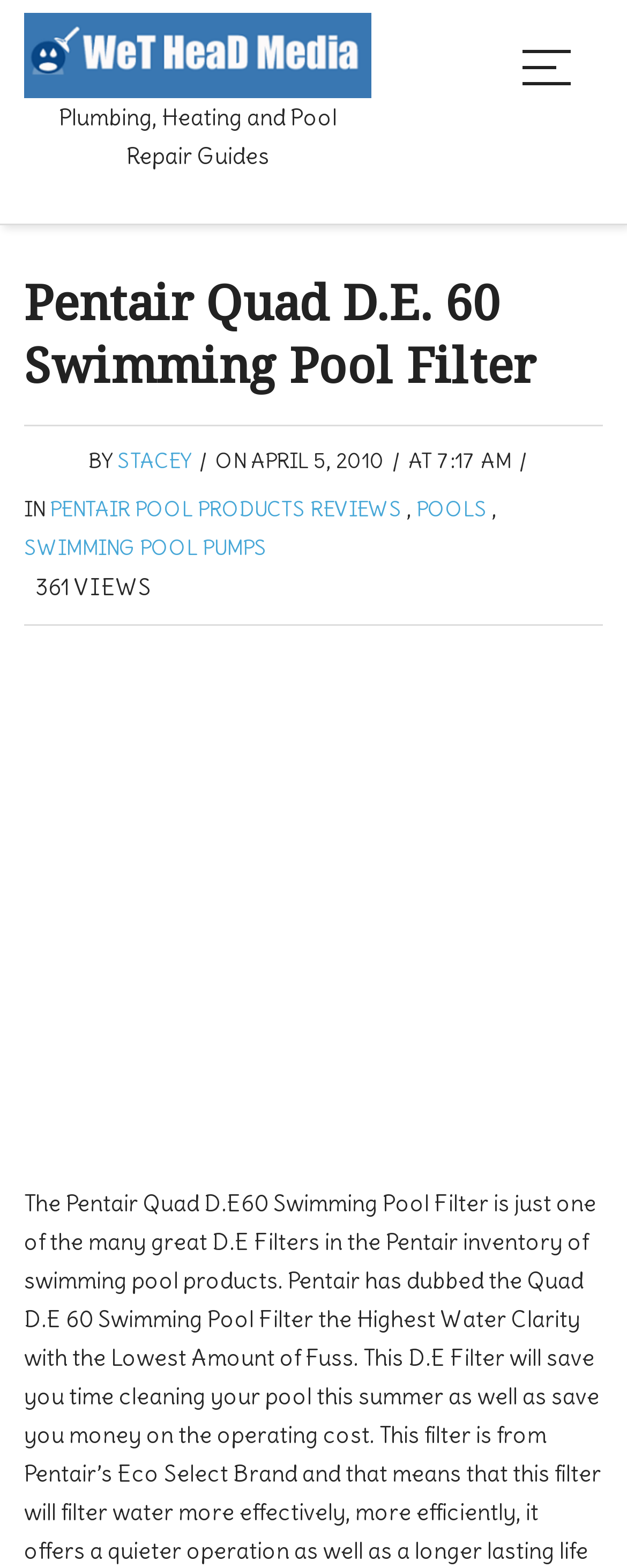For the element described, predict the bounding box coordinates as (top-left x, top-left y, bottom-right x, bottom-right y). All values should be between 0 and 1. Element description: aria-label="Advertisement" name="aswift_1" title="Advertisement"

[0.038, 0.422, 0.962, 0.729]